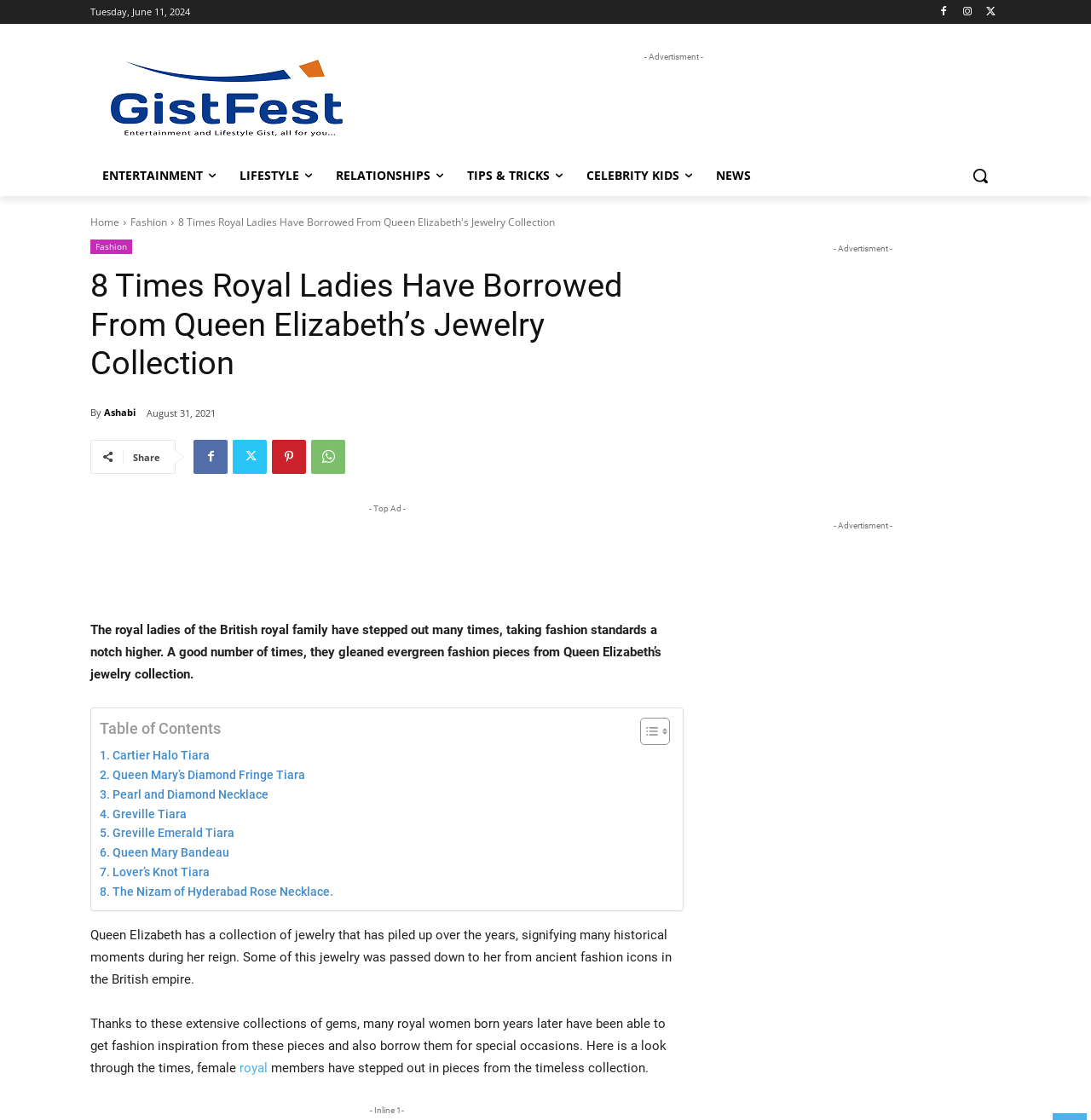Locate the bounding box coordinates of the region to be clicked to comply with the following instruction: "Click on the 'ENTERTAINMENT' category". The coordinates must be four float numbers between 0 and 1, in the form [left, top, right, bottom].

[0.083, 0.139, 0.209, 0.175]